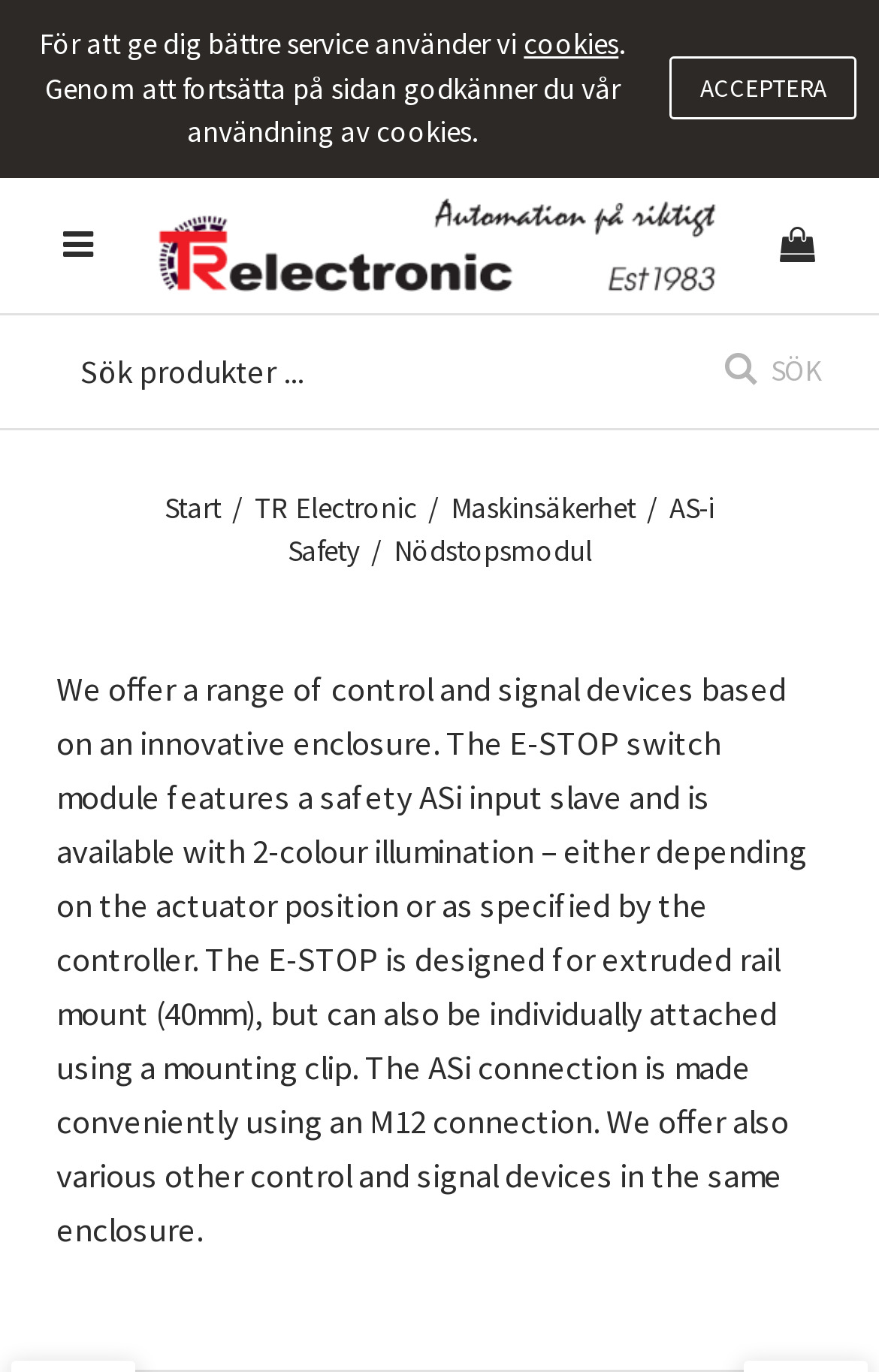Identify the bounding box of the UI element that matches this description: "name="ctl00$SearchTxt$txtField" placeholder="Sök produkter ..."".

[0.064, 0.229, 0.789, 0.311]